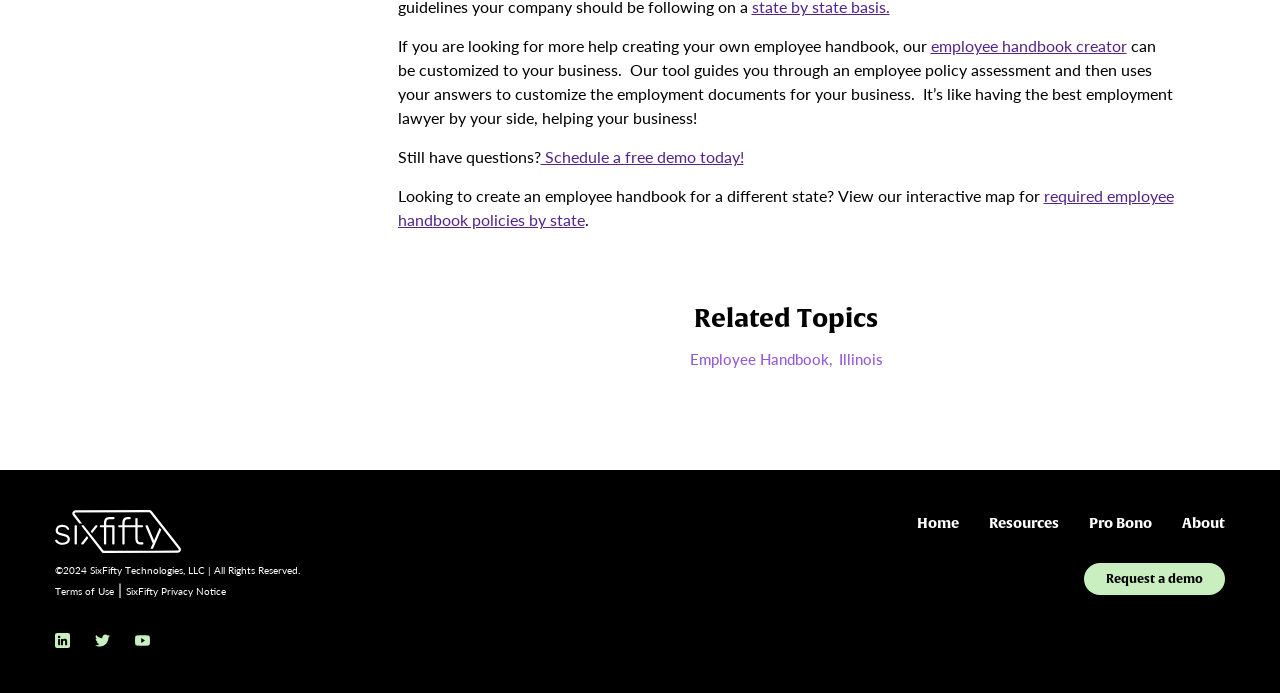What is the purpose of the employee handbook creator? Analyze the screenshot and reply with just one word or a short phrase.

Customize employment documents